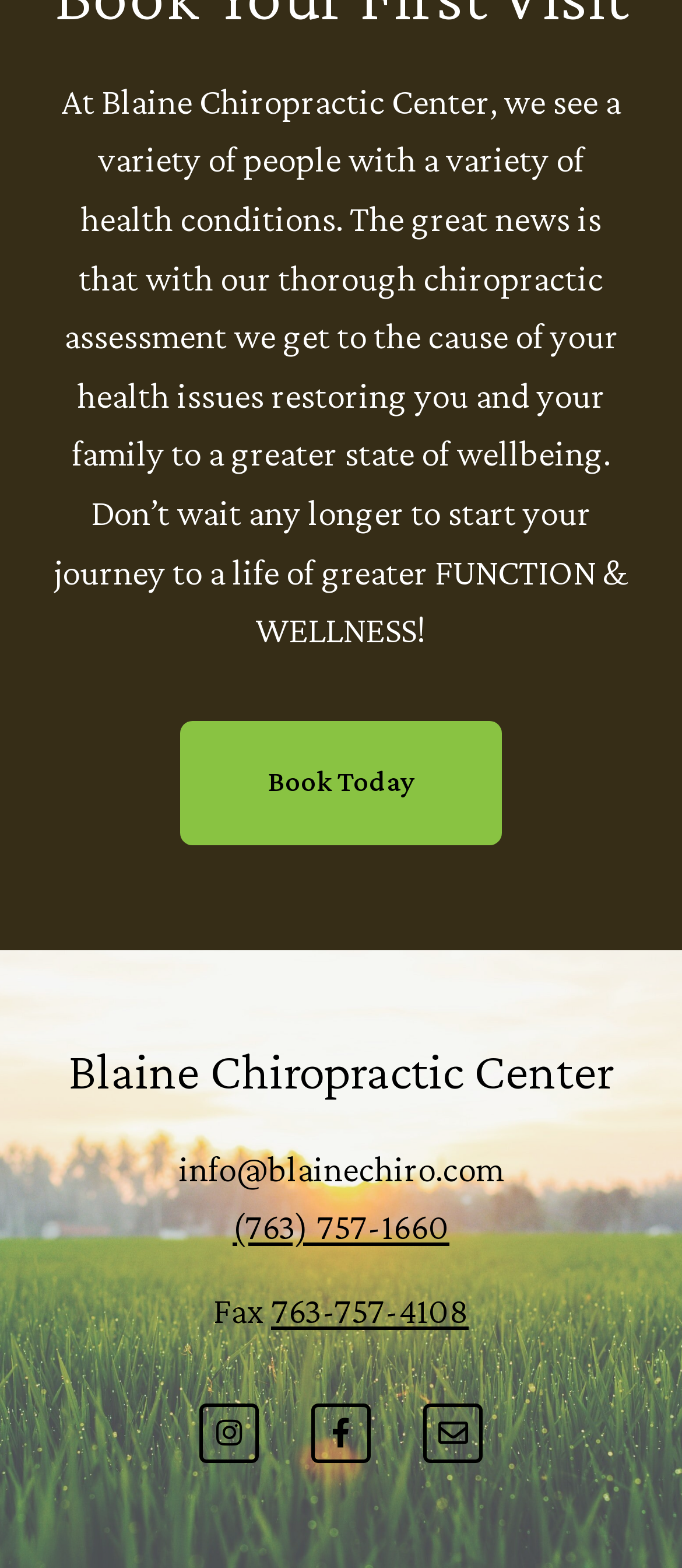Reply to the question with a brief word or phrase: What is the purpose of Blaine Chiropractic Center?

Chiropractic assessment and wellness